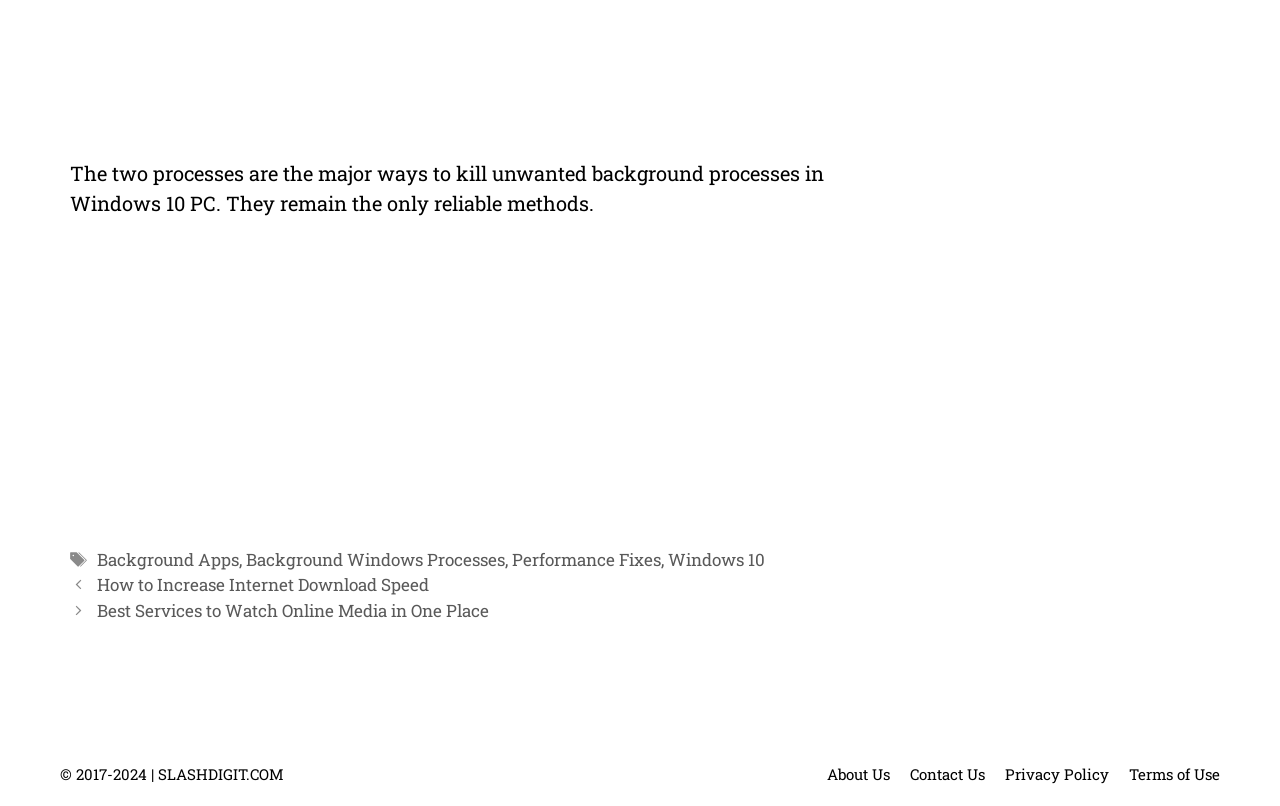Determine the bounding box coordinates for the clickable element required to fulfill the instruction: "Click on the 'Contact Us' link". Provide the coordinates as four float numbers between 0 and 1, i.e., [left, top, right, bottom].

[0.711, 0.948, 0.77, 0.973]